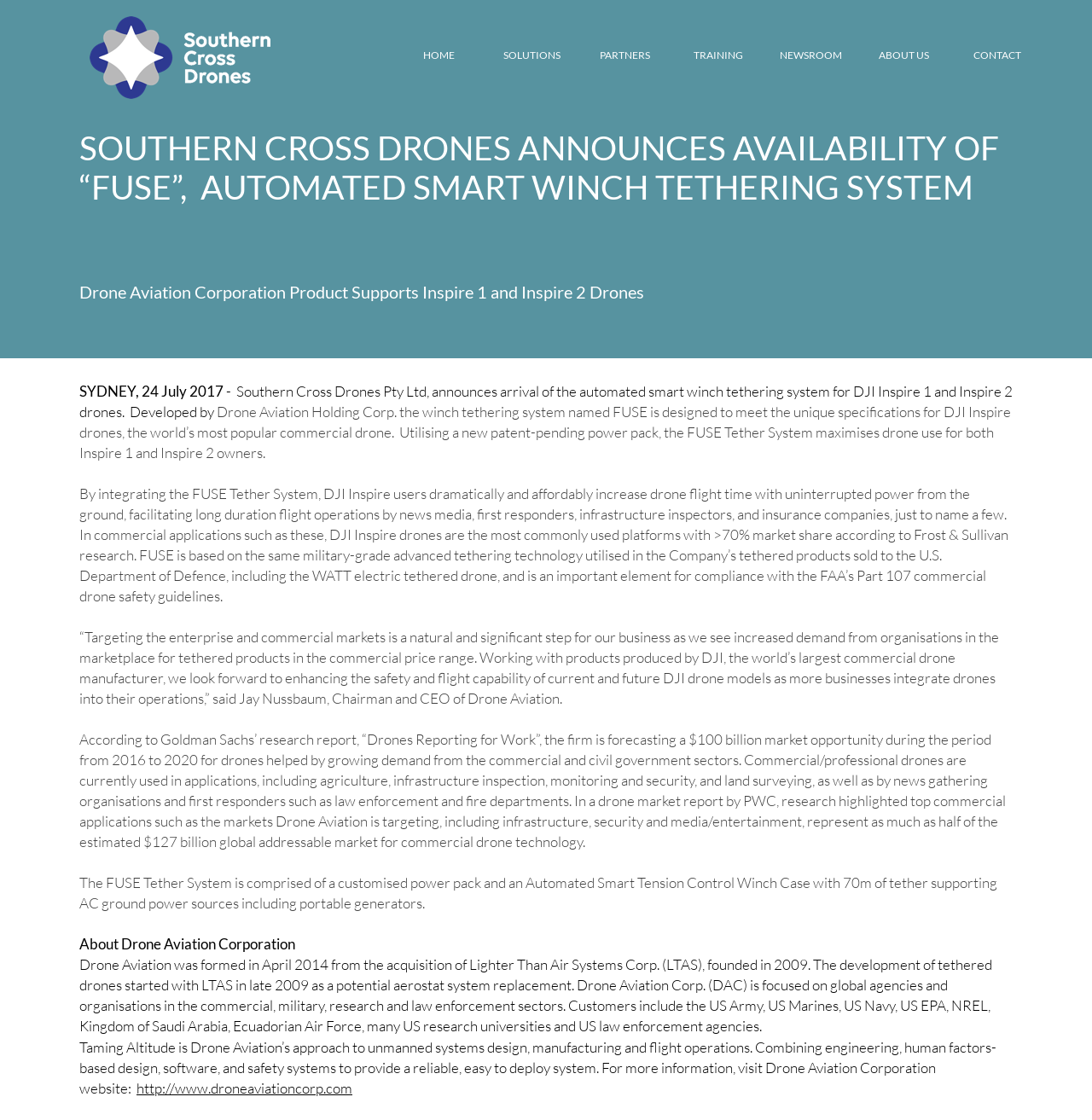Locate the UI element described by http://www.droneaviationcorp.com in the provided webpage screenshot. Return the bounding box coordinates in the format (top-left x, top-left y, bottom-right x, bottom-right y), ensuring all values are between 0 and 1.

[0.125, 0.963, 0.323, 0.979]